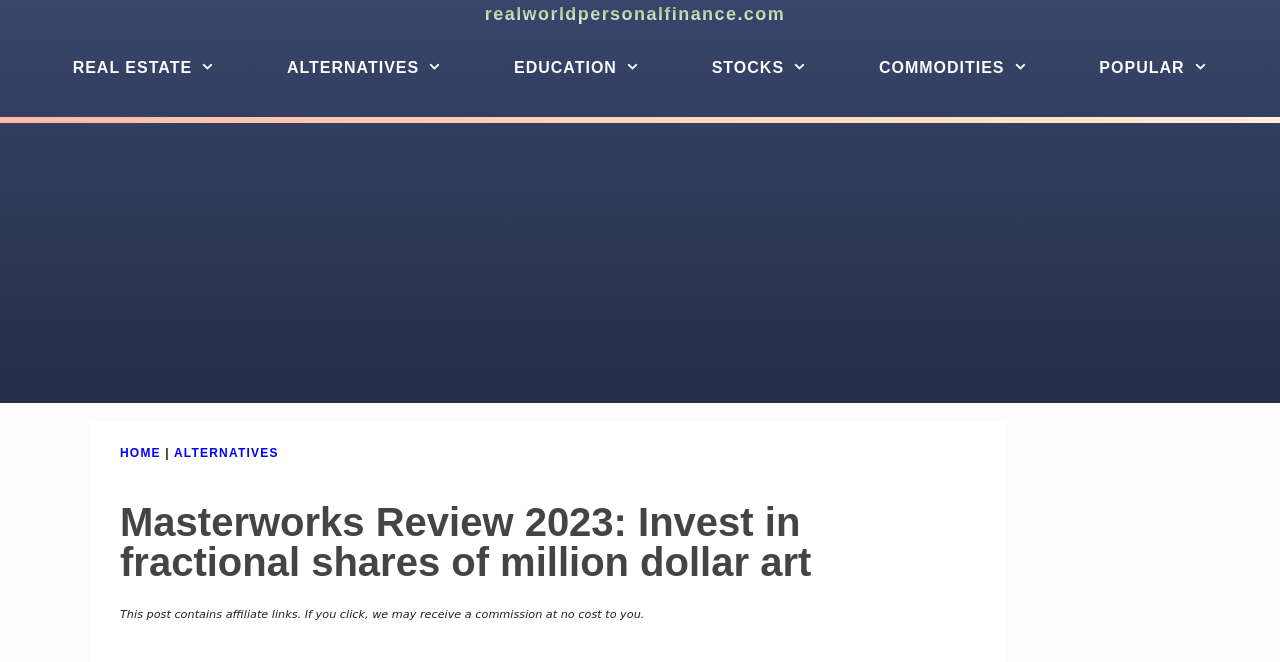What is the purpose of the subscript text?
Look at the image and provide a short answer using one word or a phrase.

Disclosure